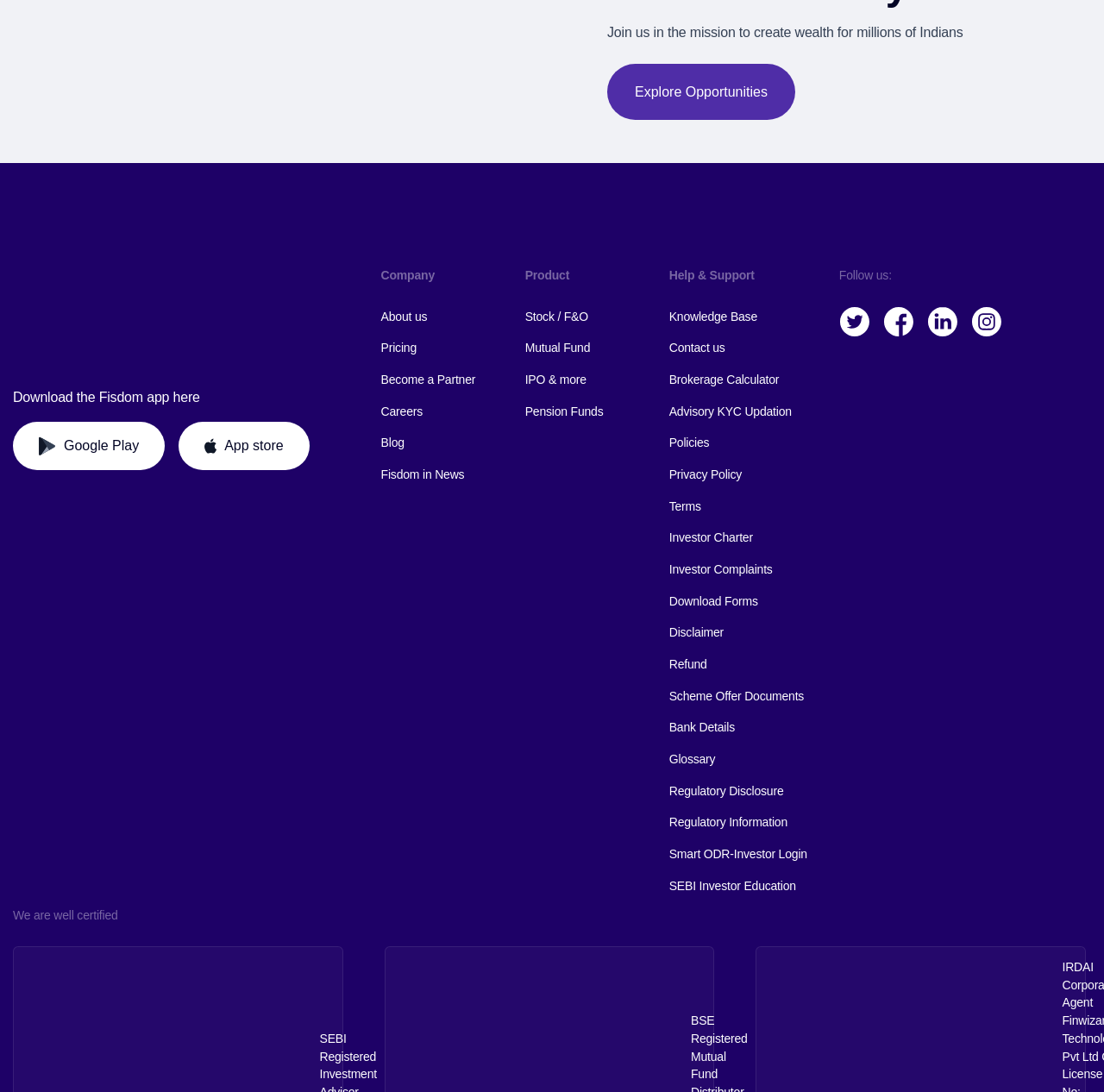Locate the coordinates of the bounding box for the clickable region that fulfills this instruction: "Learn about the company".

[0.345, 0.283, 0.387, 0.296]